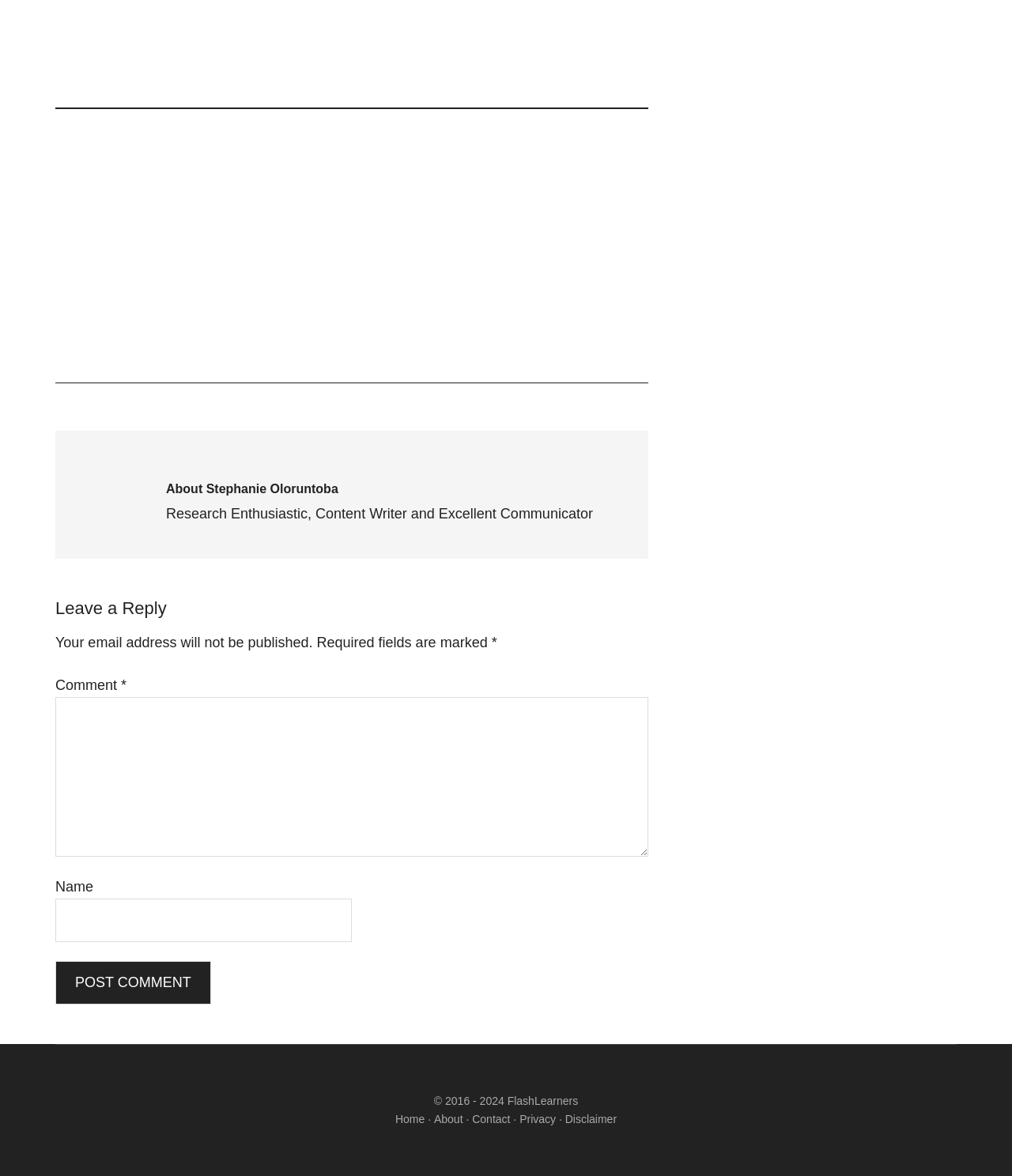Look at the image and write a detailed answer to the question: 
What are the navigation options at the bottom of the page?

The answer can be found by looking at the link elements at the bottom of the page. There are five links: 'Home', 'About', 'Contact', 'Privacy', and 'Disclaimer', which provide navigation options to other parts of the website.